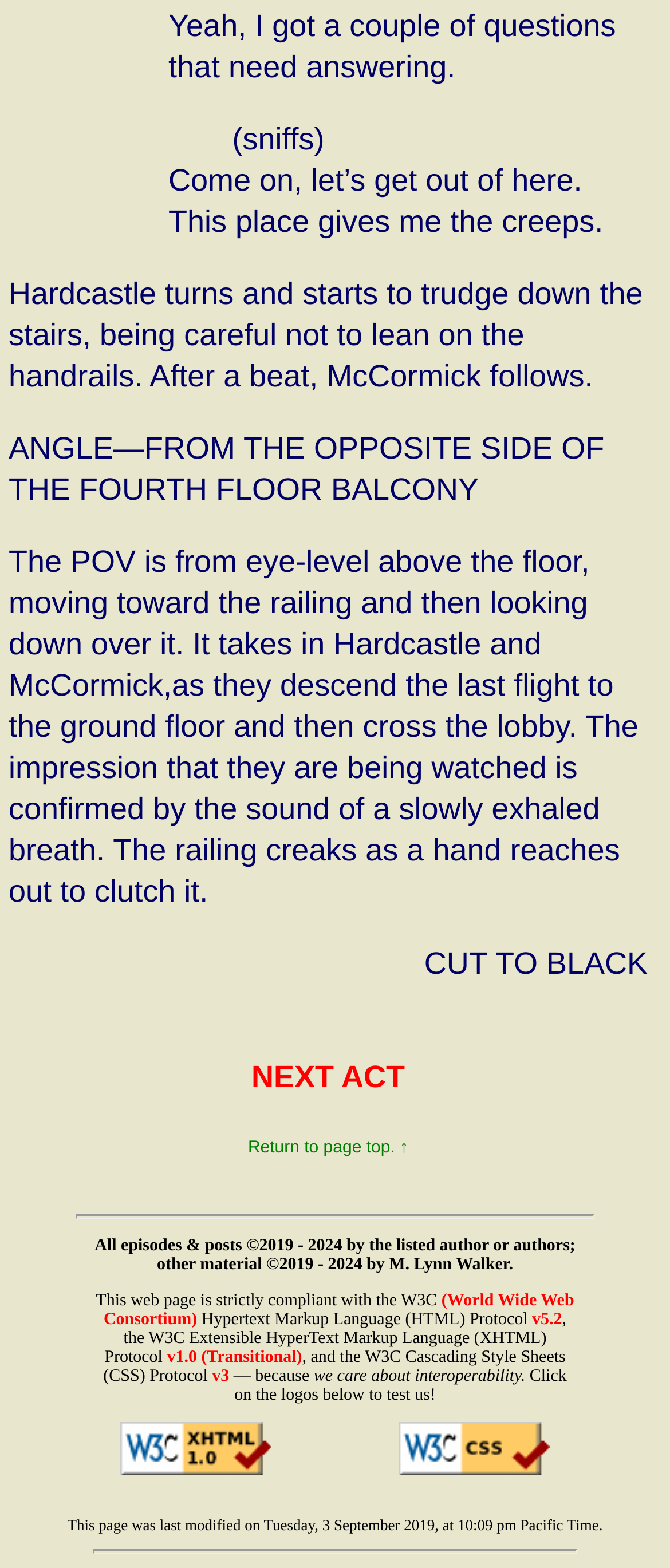Please find the bounding box for the UI component described as follows: "Skyline".

None